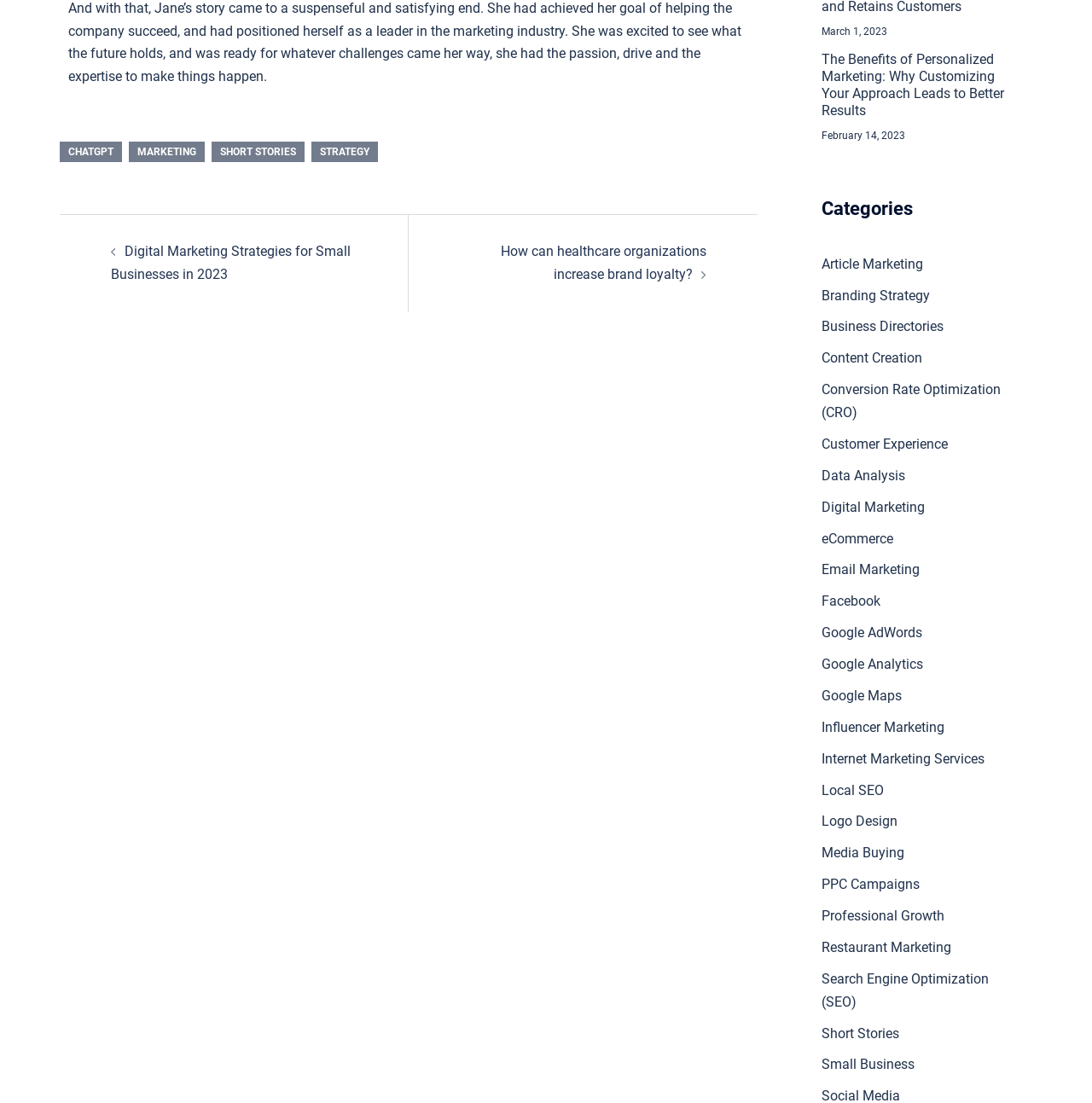What is the topic of the second article?
Using the image as a reference, answer the question in detail.

I looked at the second article link and found that it is titled 'How can healthcare organizations increase brand loyalty?'.